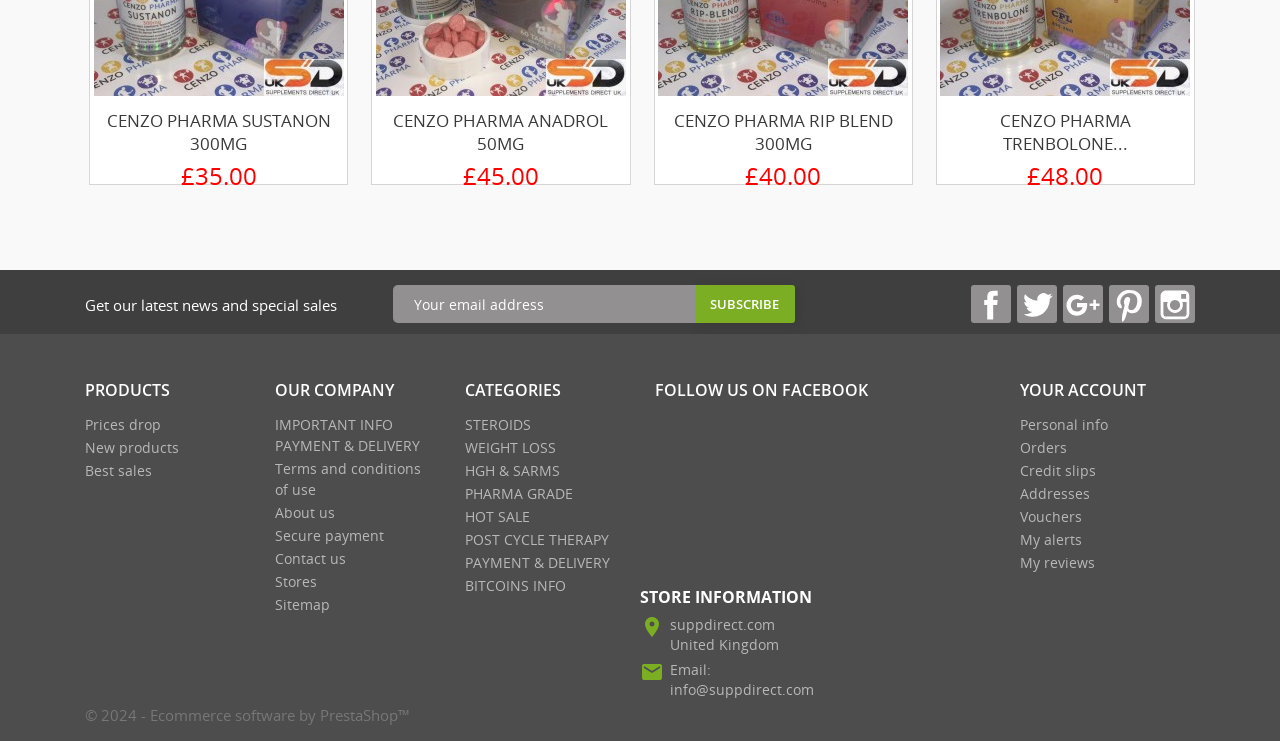Could you determine the bounding box coordinates of the clickable element to complete the instruction: "Click the Subscribe button"? Provide the coordinates as four float numbers between 0 and 1, i.e., [left, top, right, bottom].

[0.543, 0.385, 0.621, 0.436]